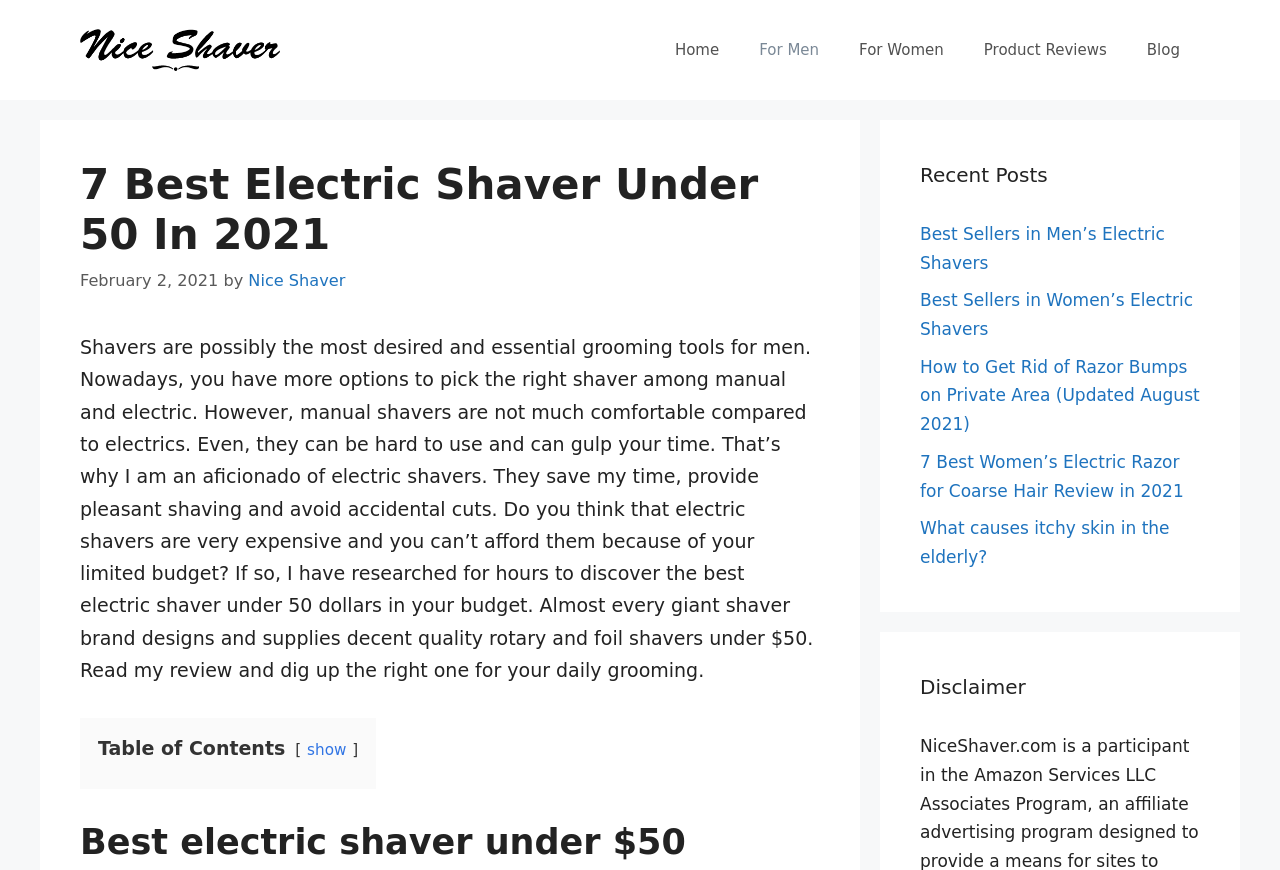Provide the bounding box coordinates of the HTML element described as: "title="Nice Shaver"". The bounding box coordinates should be four float numbers between 0 and 1, i.e., [left, top, right, bottom].

[0.062, 0.043, 0.219, 0.068]